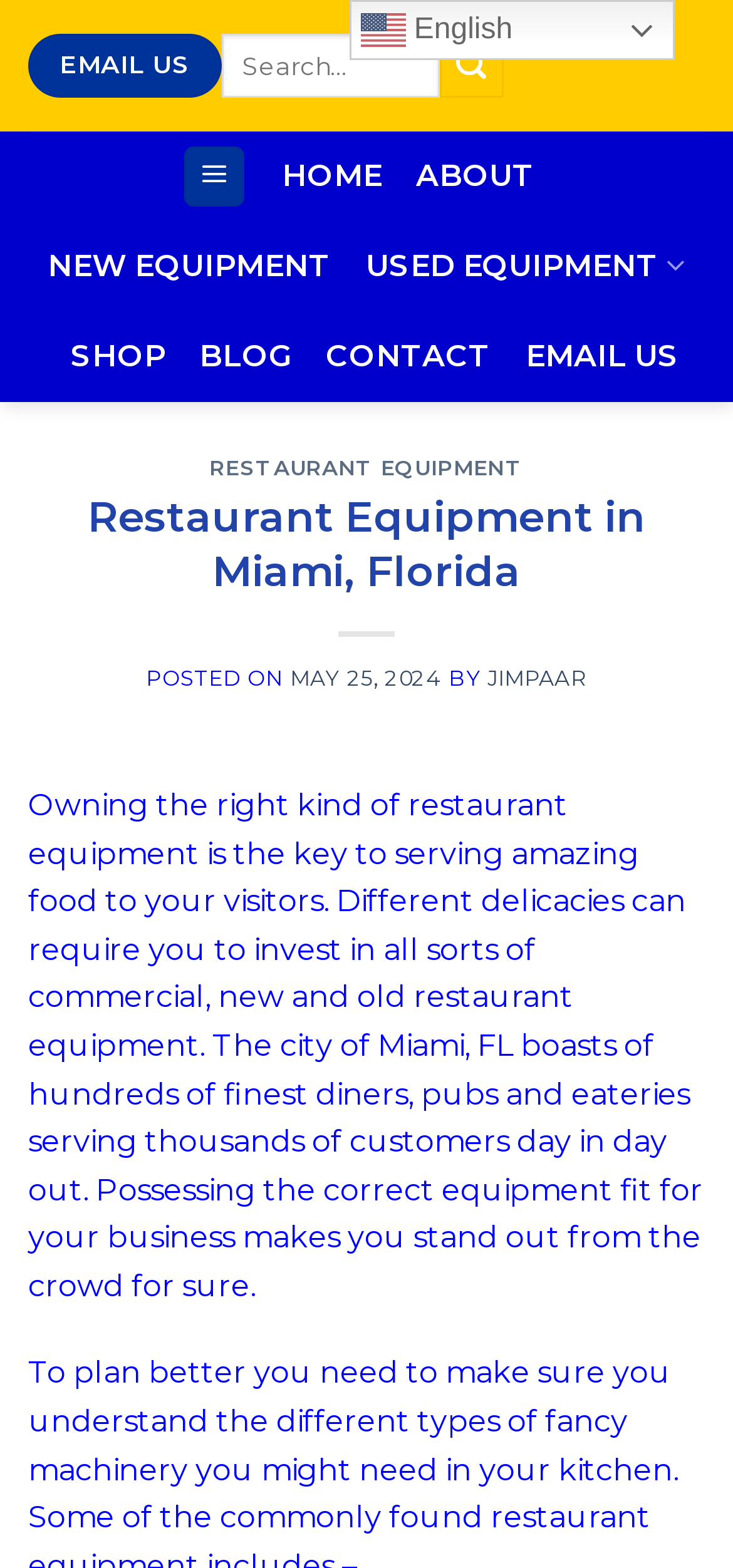Offer a meticulous caption that includes all visible features of the webpage.

The webpage is about Chaep Restaurant Equipment in Miami, Florida. At the top, there is a link to "Restaurant Equipment Pompano Beach FL – Pro Restaurant Equipment" accompanied by an image, taking up a significant portion of the top section. Below this, there is a search bar with a label "Search for:" and a submit button. To the left of the search bar, there is a link to "EMAIL US".

The main navigation menu is located below, with links to "HOME", "ABOUT", "NEW EQUIPMENT", "USED EQUIPMENT", "SHOP", "BLOG", and "CONTACT". The "USED EQUIPMENT" link has an icon attached to it. 

Further down, there is a header section with a heading "RESTAURANT EQUIPMENT" and a subheading "Restaurant Equipment in Miami, Florida". Below this, there is a paragraph of text discussing the importance of having the right restaurant equipment in Miami, Florida. The text is followed by a posting information section, which includes the date "MAY 25, 2024" and the author "JIMPAAR".

To the top right, there is a language selection link "en English" accompanied by a small flag icon. Overall, the webpage has a total of 7 links in the main navigation menu, 2 search-related elements, 2 language selection elements, and 2 images.